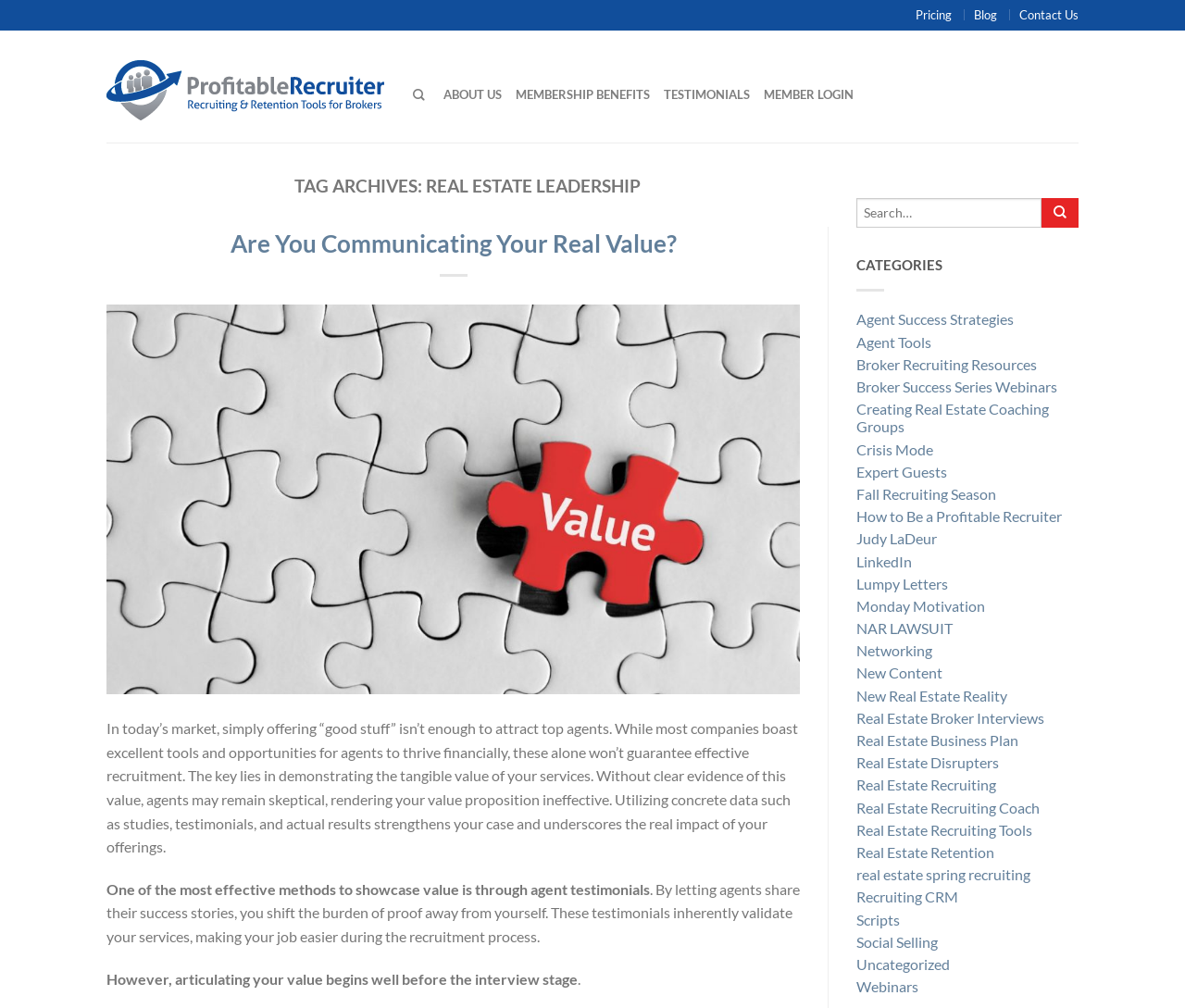Provide the bounding box coordinates of the section that needs to be clicked to accomplish the following instruction: "Click on the 'Pricing' link."

[0.773, 0.007, 0.803, 0.022]